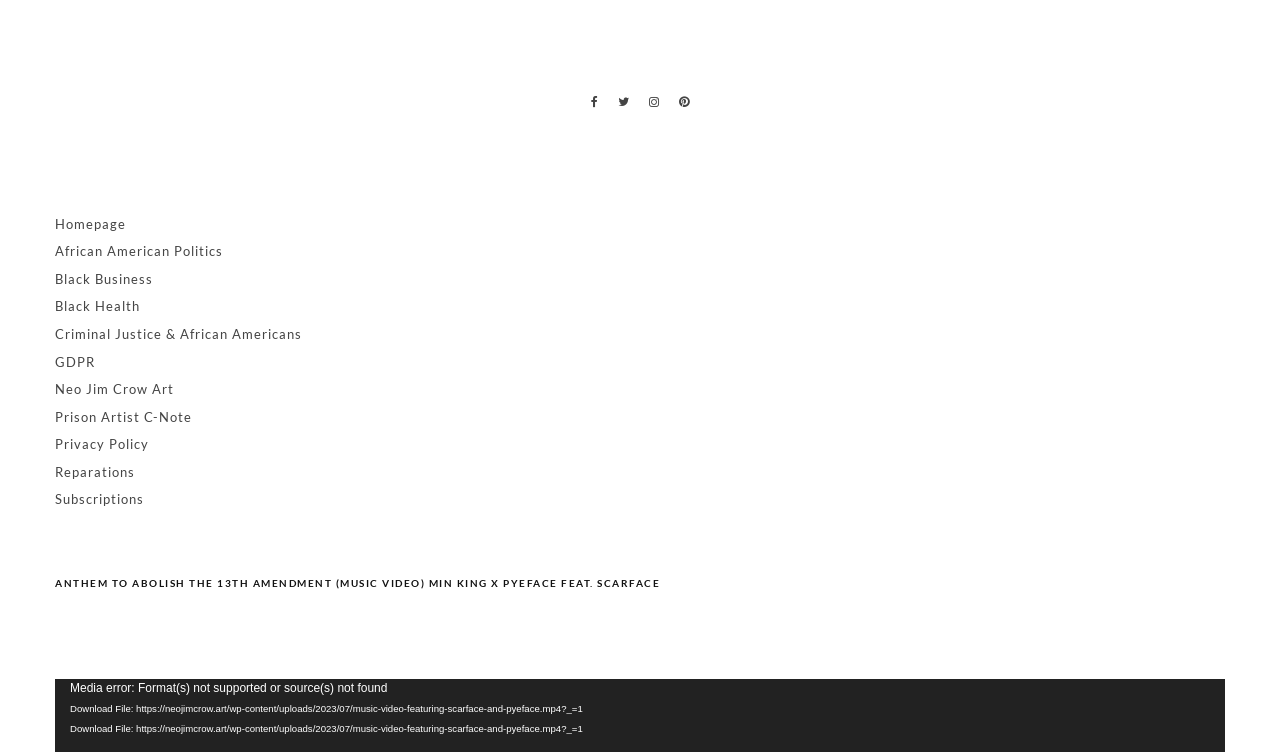Please look at the image and answer the question with a detailed explanation: How many social media links are available?

I counted the number of social media links at the top of the webpage, which are Facebook, Twitter, Instagram, and Pinterest, so there are 4 social media links available.